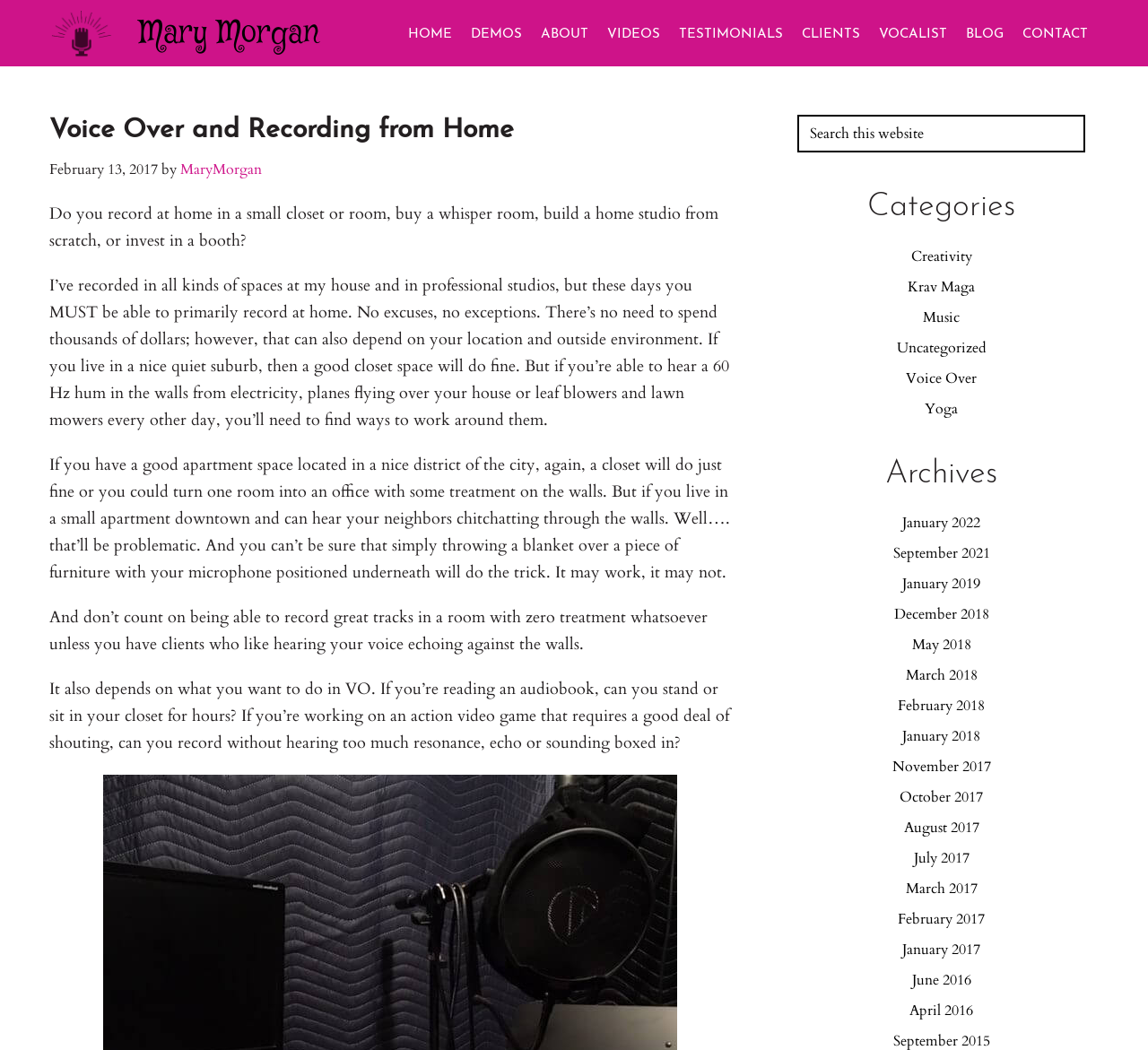Extract the main title from the webpage and generate its text.

Voice Over and Recording from Home